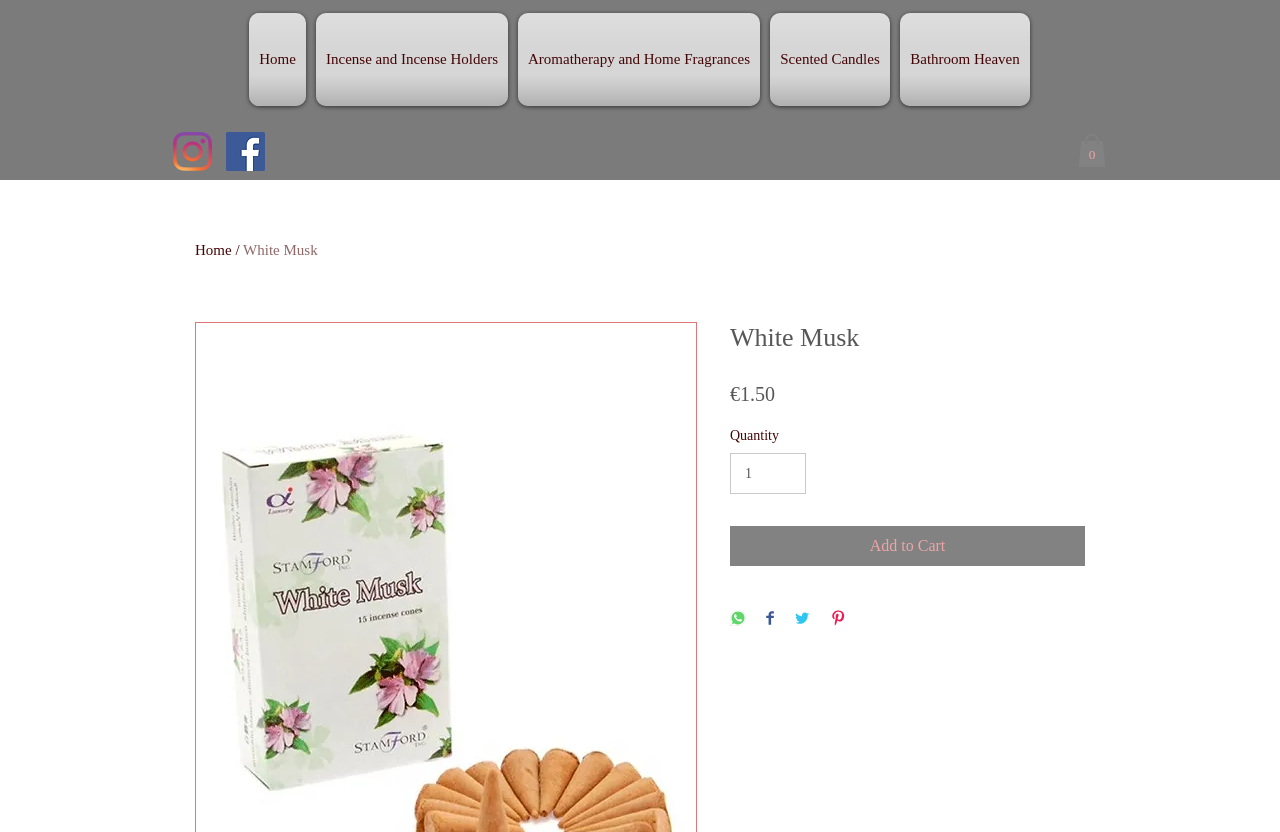What is the name of the product being sold on this webpage?
Refer to the image and provide a concise answer in one word or phrase.

White Musk